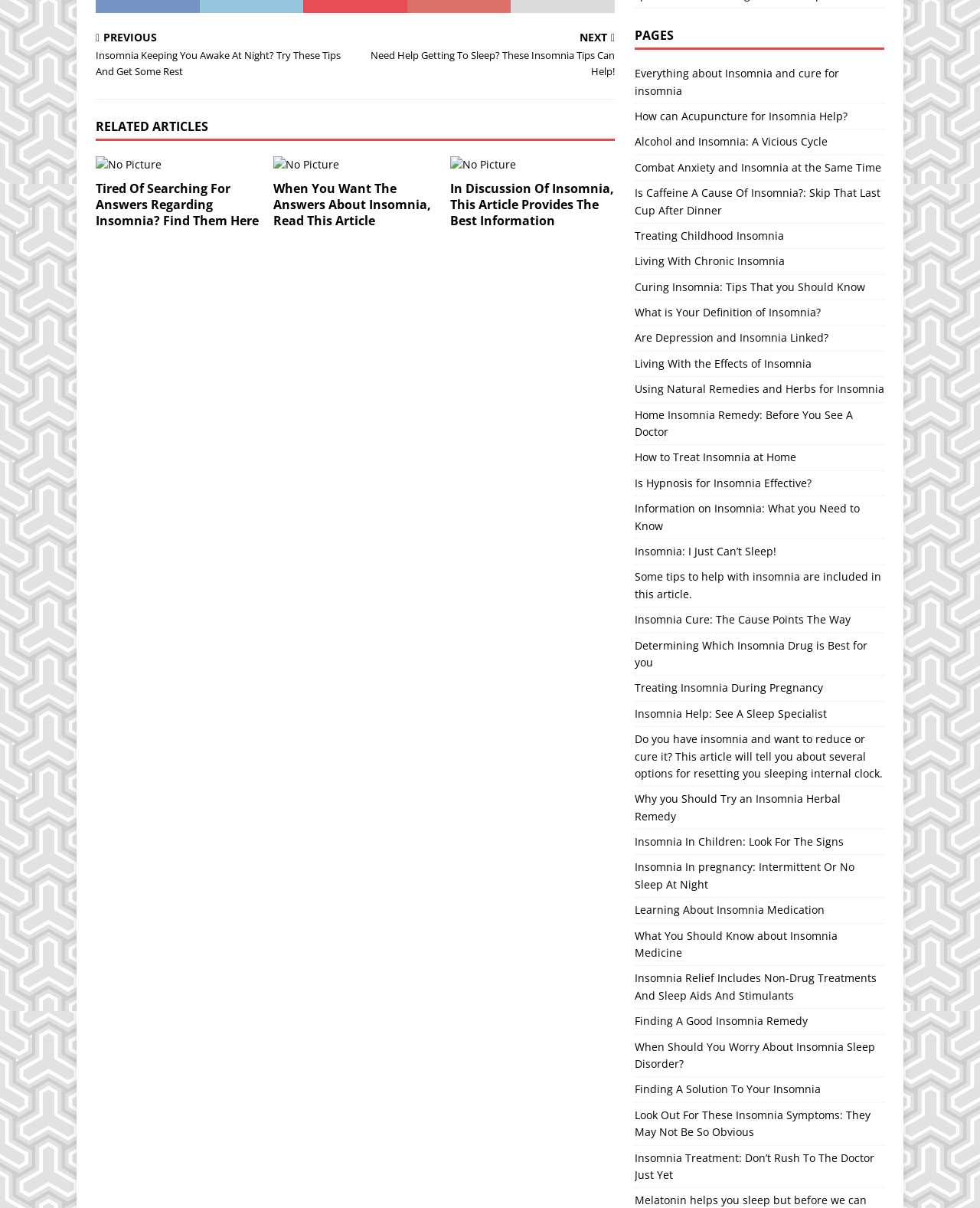What is the main topic of this webpage?
Deliver a detailed and extensive answer to the question.

Based on the webpage content, I can see that the webpage is discussing various aspects of insomnia, including its causes, symptoms, and treatments. The webpage has multiple articles and links related to insomnia, which suggests that it is the main topic of the webpage.